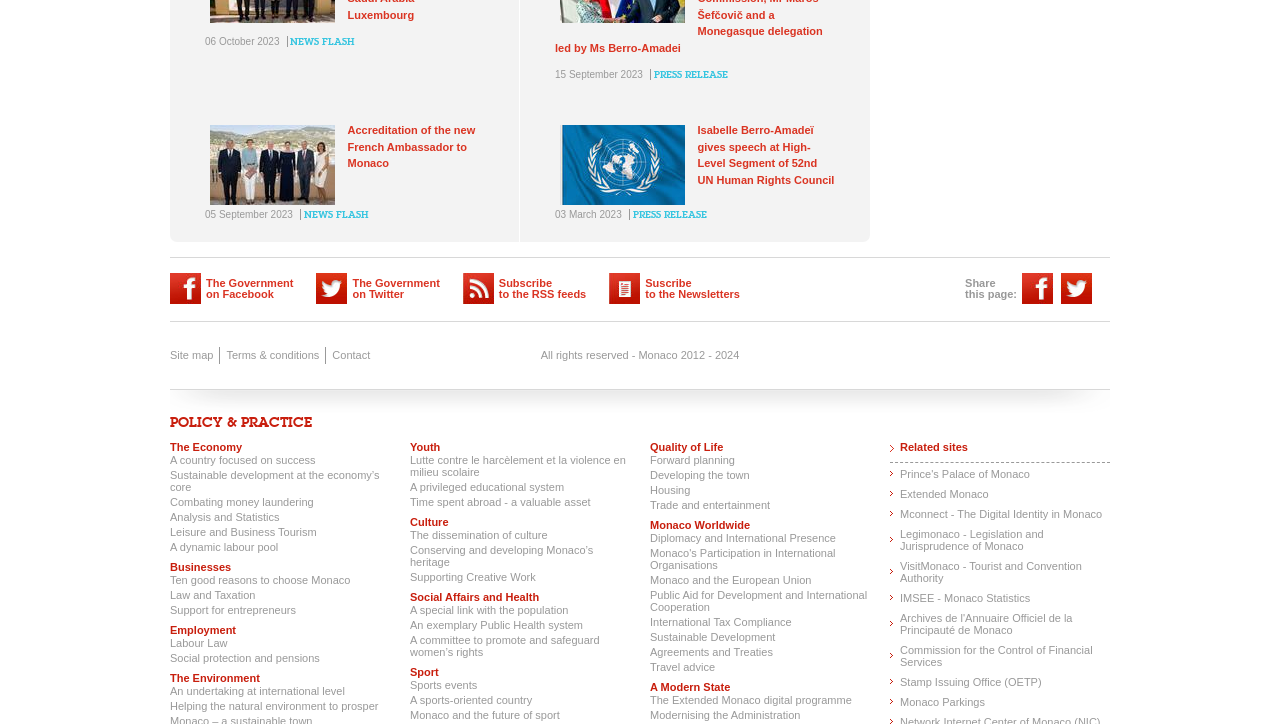Bounding box coordinates should be provided in the format (top-left x, top-left y, bottom-right x, bottom-right y) with all values between 0 and 1. Identify the bounding box for this UI element: Sports events

[0.32, 0.937, 0.492, 0.954]